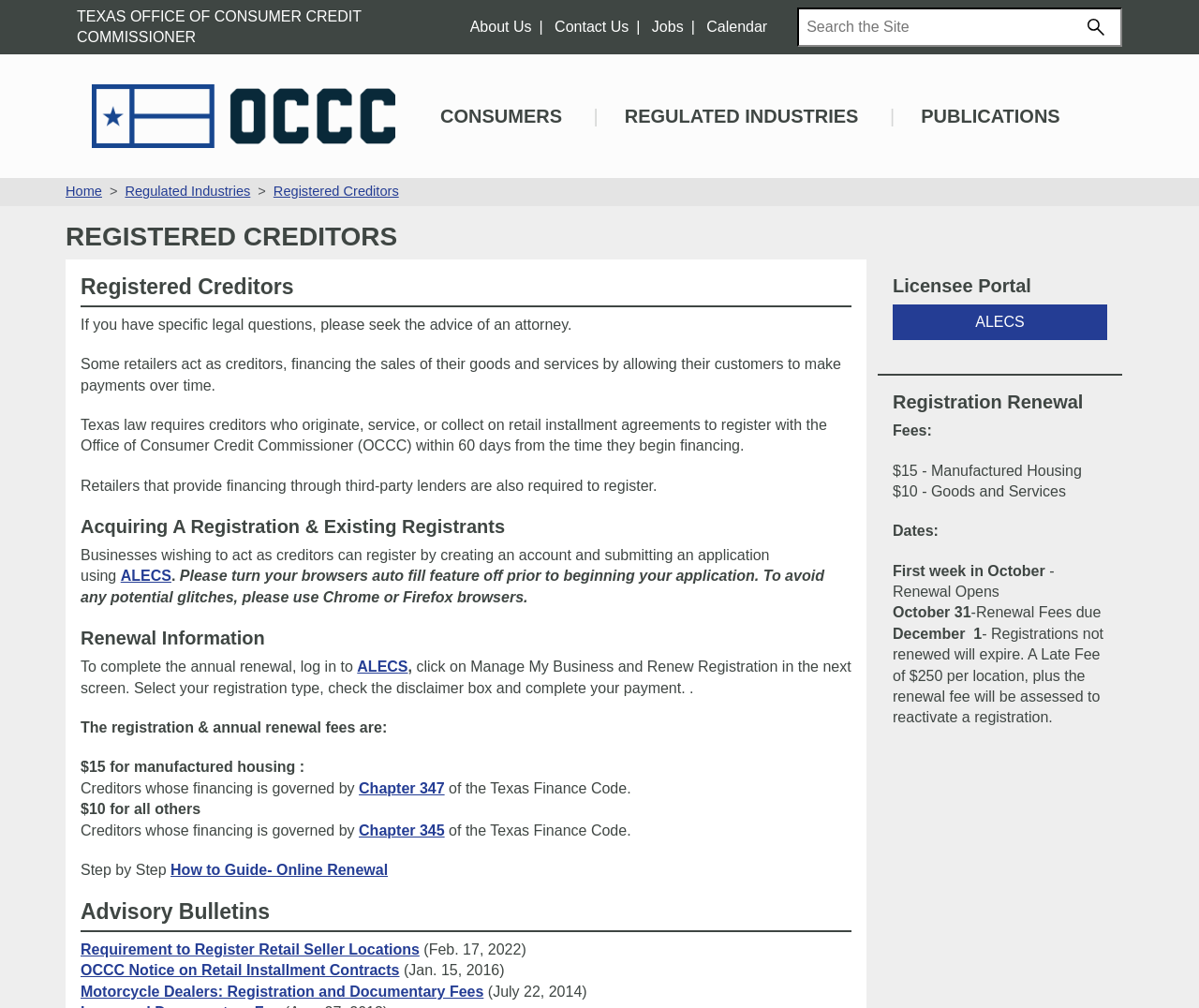Find the bounding box coordinates of the element's region that should be clicked in order to follow the given instruction: "Renew registration". The coordinates should consist of four float numbers between 0 and 1, i.e., [left, top, right, bottom].

[0.745, 0.388, 0.923, 0.41]